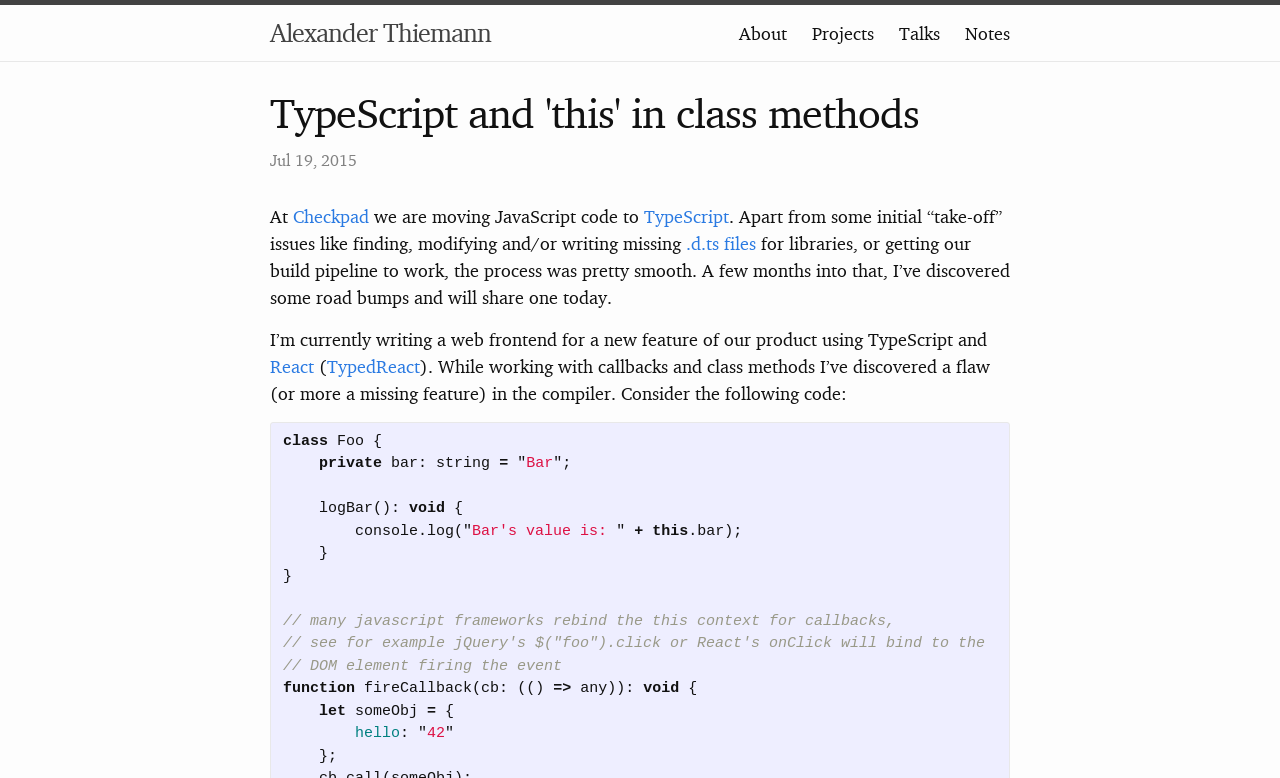Write an extensive caption that covers every aspect of the webpage.

This webpage appears to be a blog post or article discussing the use of TypeScript and its features. At the top of the page, there are five links to different sections of the website, including "About", "Projects", "Talks", and "Notes". Below these links, there is a heading that reads "TypeScript and 'this' in class methods". 

To the right of the heading, there is a link to the author's name, "Alexander Thiemann". Below the heading, there is a date "Jul 19, 2015" and a brief introduction to the article, which mentions that the author's company, Checkpad, is moving their JavaScript code to TypeScript. 

The main content of the article is a discussion about an issue the author encountered while working with TypeScript and React. The author provides a code example to illustrate the problem, which is a class method that uses the "this" keyword. The code is formatted with indentation and line breaks, making it easy to read. 

Throughout the article, there are several paragraphs of text that explain the issue and the author's thoughts on it. The text is interspersed with code snippets and examples, which are formatted in a monospace font. The article also mentions other JavaScript frameworks, such as jQuery, and how they handle the "this" context in callbacks.